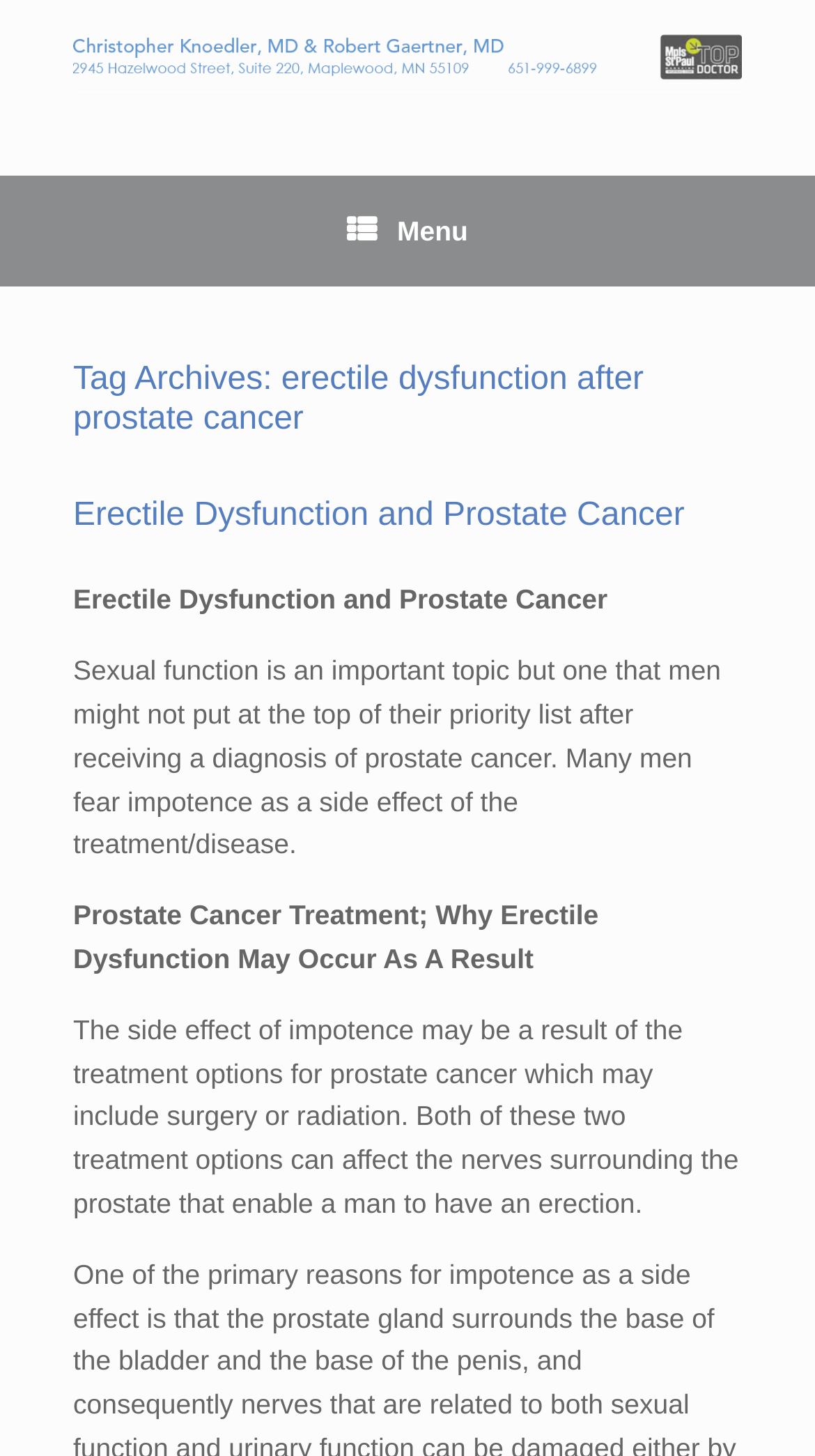What is the potential side effect of prostate cancer treatment?
Give a comprehensive and detailed explanation for the question.

According to the text 'The side effect of impotence may be a result of the treatment options for prostate cancer which may include surgery or radiation.', it is implied that impotence is a potential side effect of prostate cancer treatment.